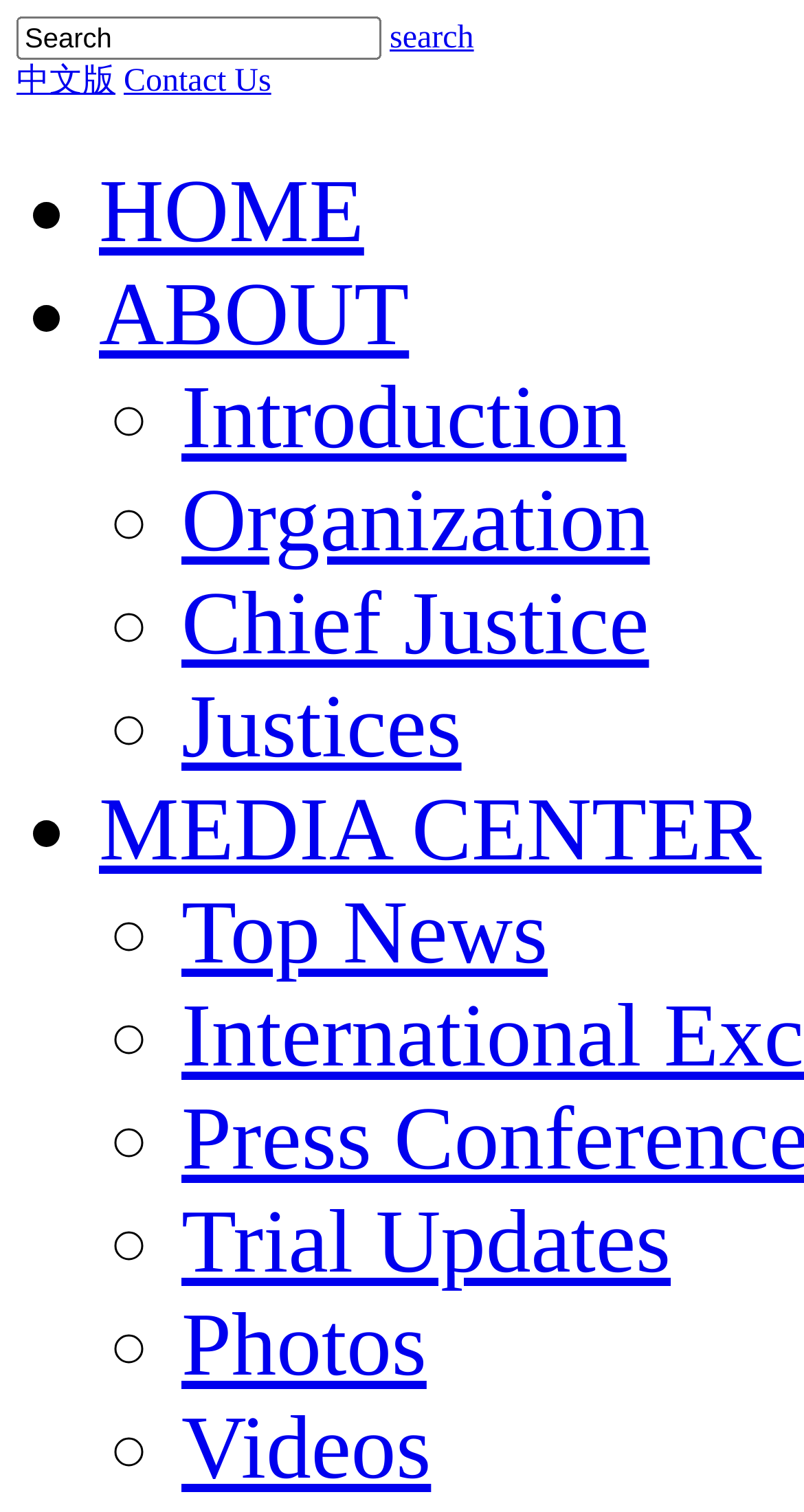Determine the bounding box coordinates for the clickable element to execute this instruction: "search for something". Provide the coordinates as four float numbers between 0 and 1, i.e., [left, top, right, bottom].

[0.485, 0.014, 0.589, 0.037]